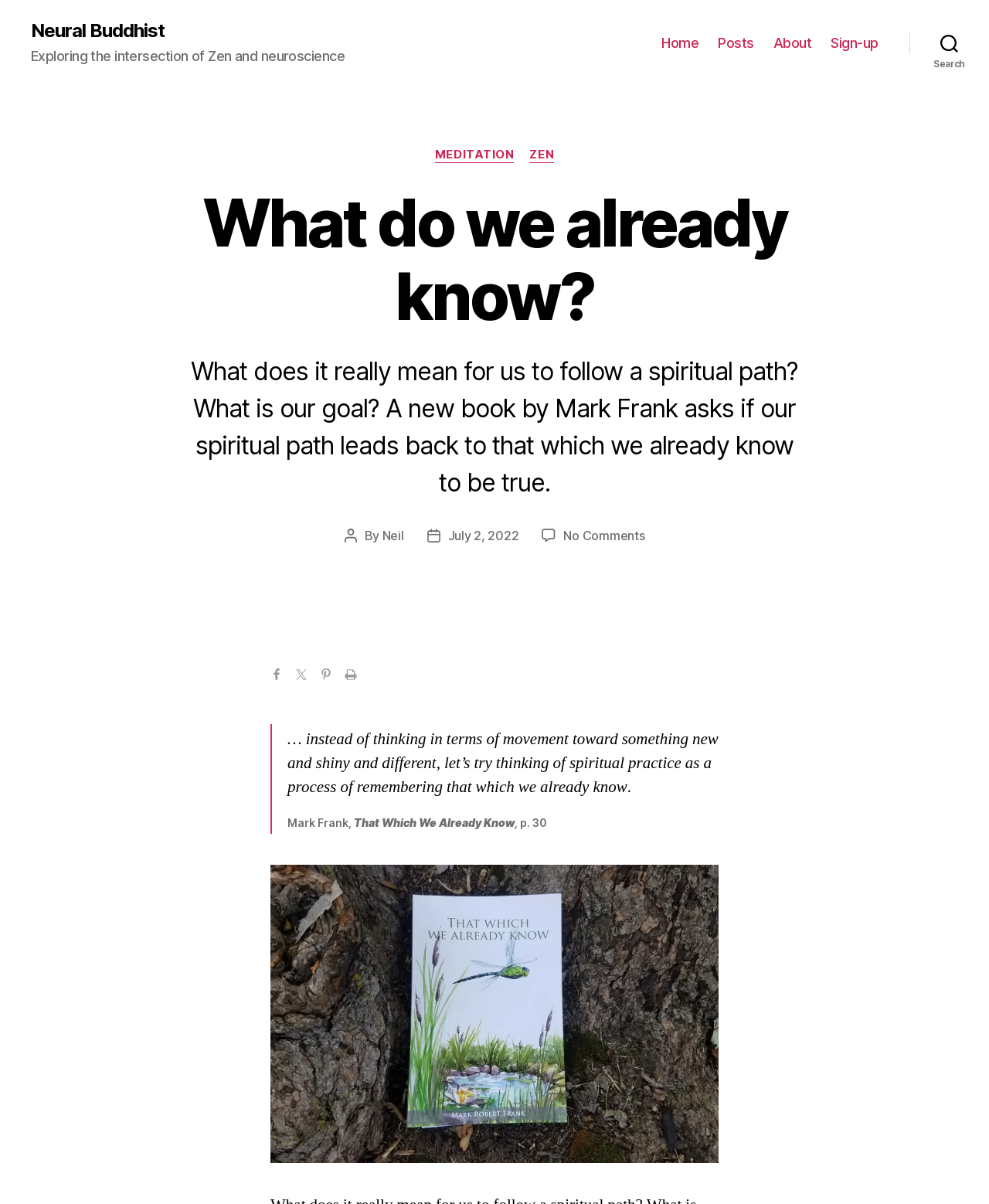Kindly determine the bounding box coordinates for the clickable area to achieve the given instruction: "Click on the 'Home' link".

[0.669, 0.029, 0.707, 0.043]